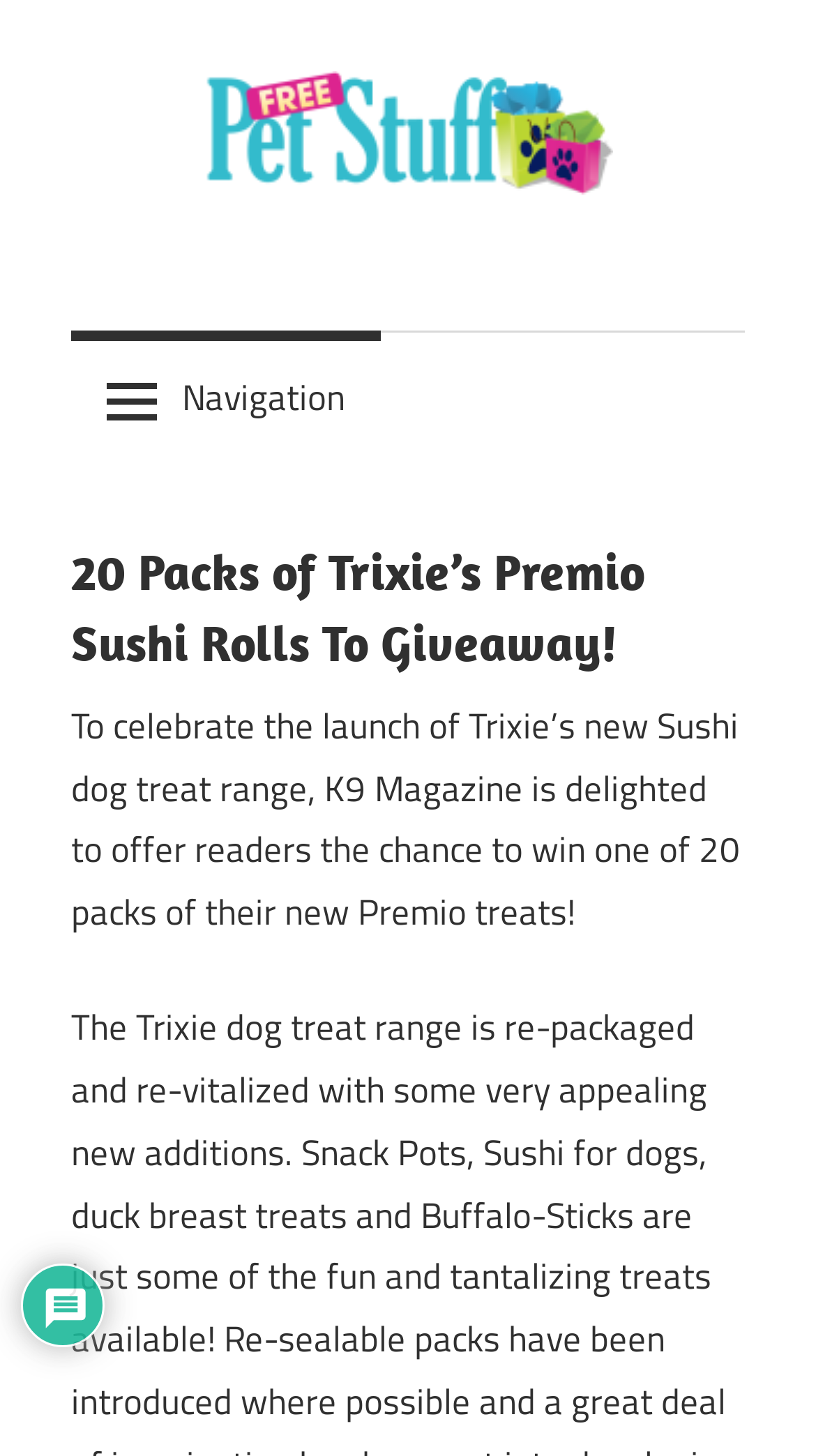From the details in the image, provide a thorough response to the question: What is the name of the magazine mentioned on the webpage?

The name of the magazine is mentioned in the text 'To celebrate the launch of Trixie’s new Sushi dog treat range, K9 Magazine is delighted to offer readers the chance to win one of 20 packs of their new Premio treats!'.